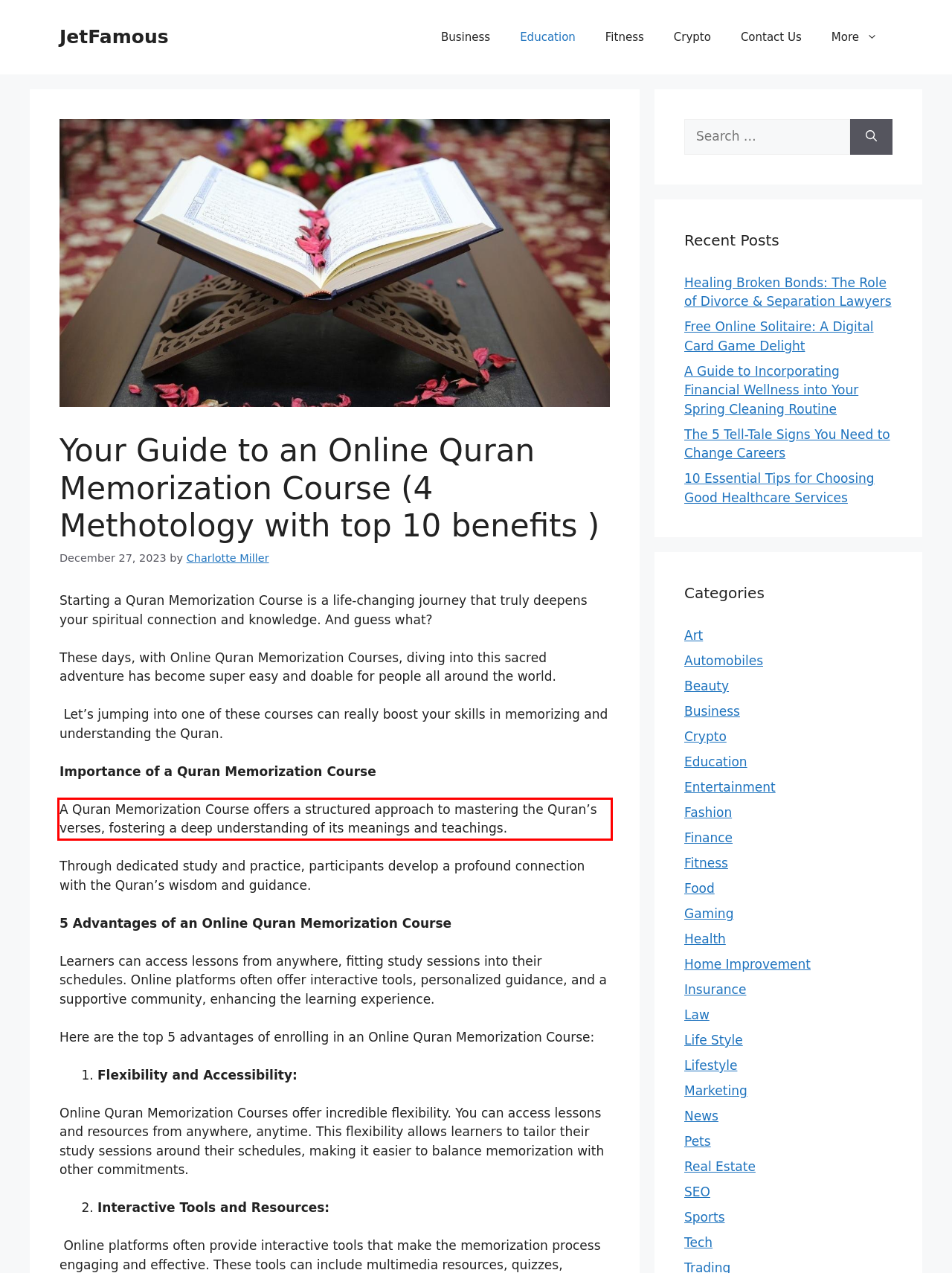Please perform OCR on the UI element surrounded by the red bounding box in the given webpage screenshot and extract its text content.

A Quran Memorization Course offers a structured approach to mastering the Quran’s verses, fostering a deep understanding of its meanings and teachings.